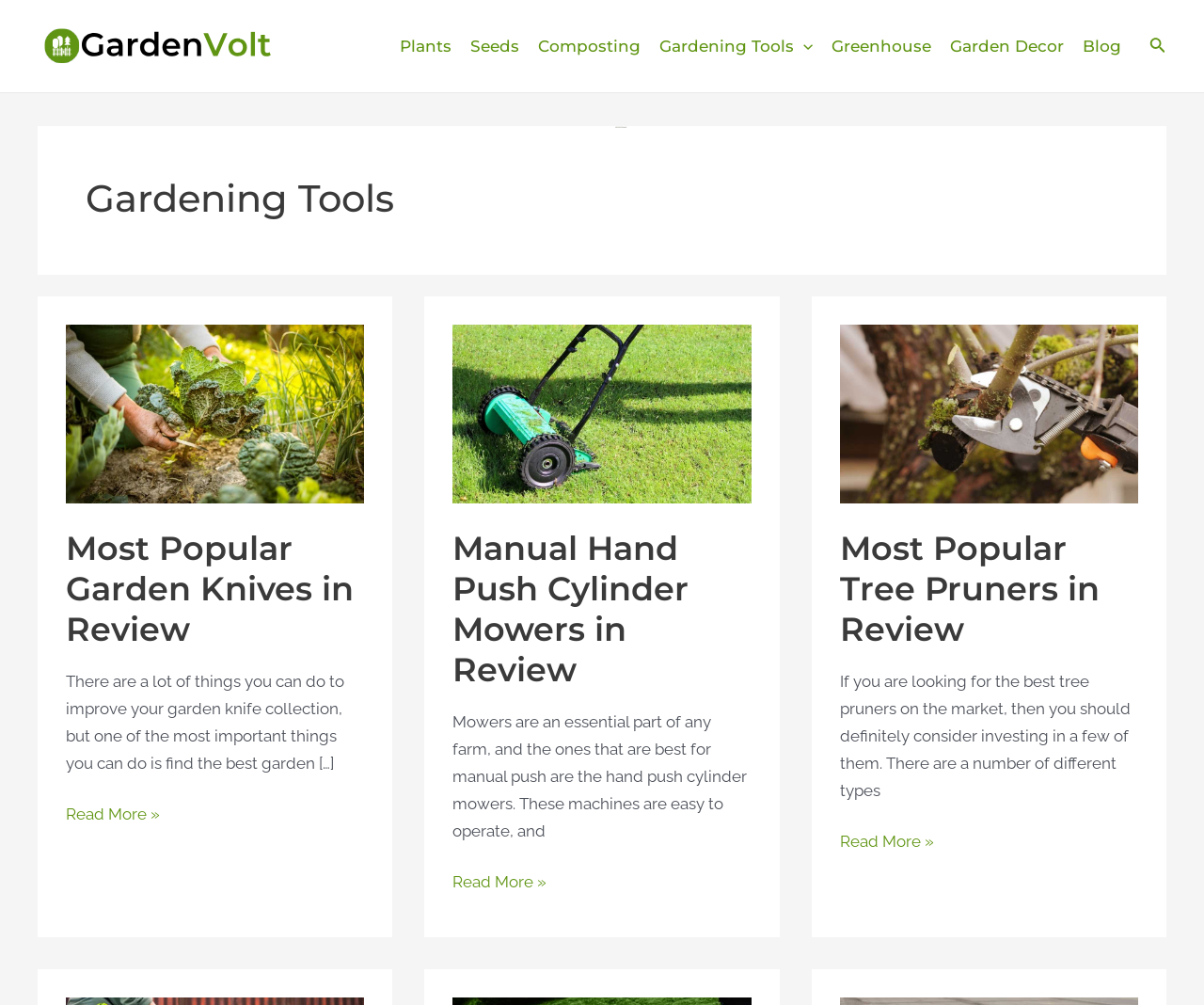Please find the bounding box coordinates (top-left x, top-left y, bottom-right x, bottom-right y) in the screenshot for the UI element described as follows: parent_node: Home

None